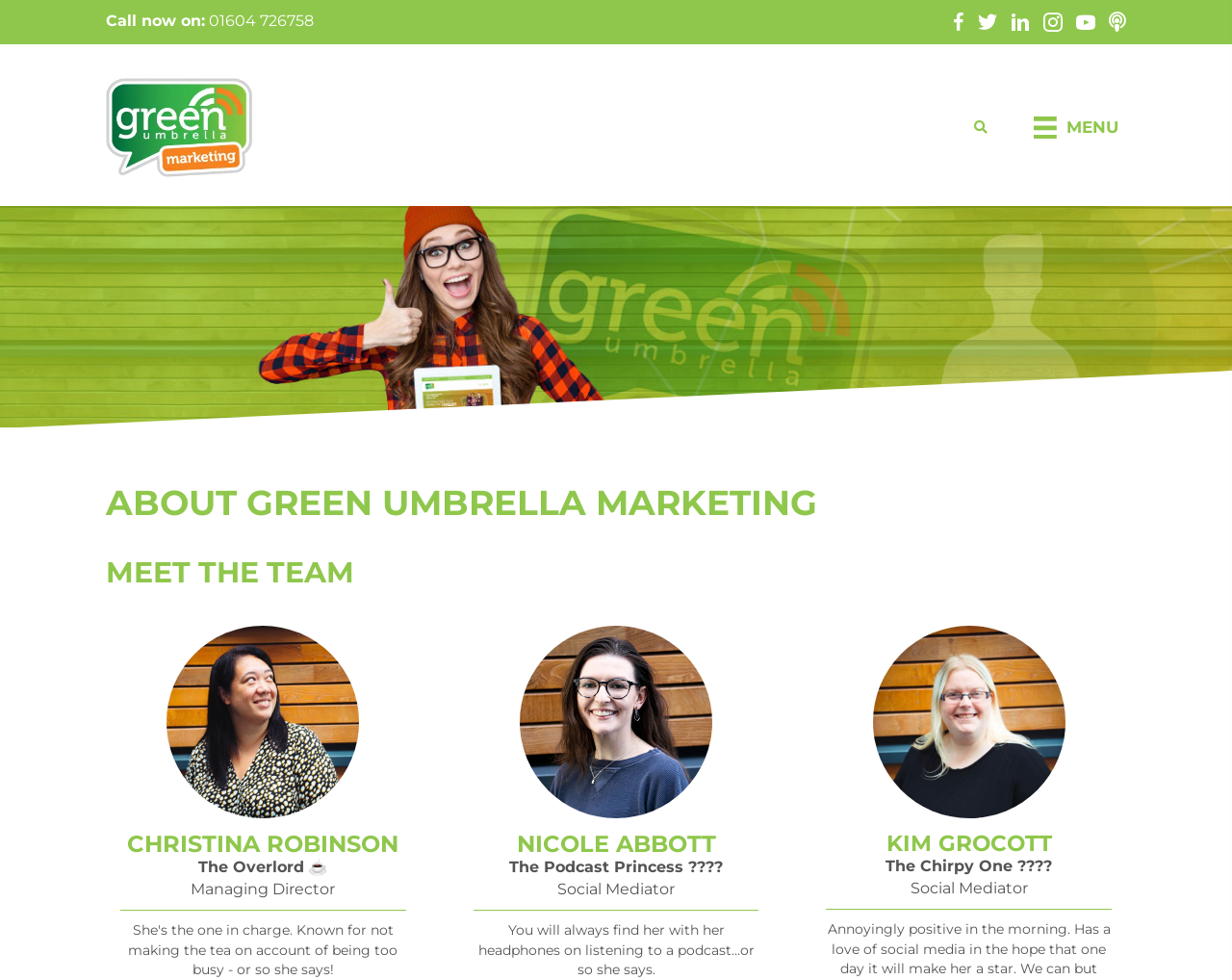Could you please study the image and provide a detailed answer to the question:
What is the phone number to call?

I found the phone number by looking at the StaticText element with the text 'Call now on:' and its adjacent element with the text '01604 726758'.